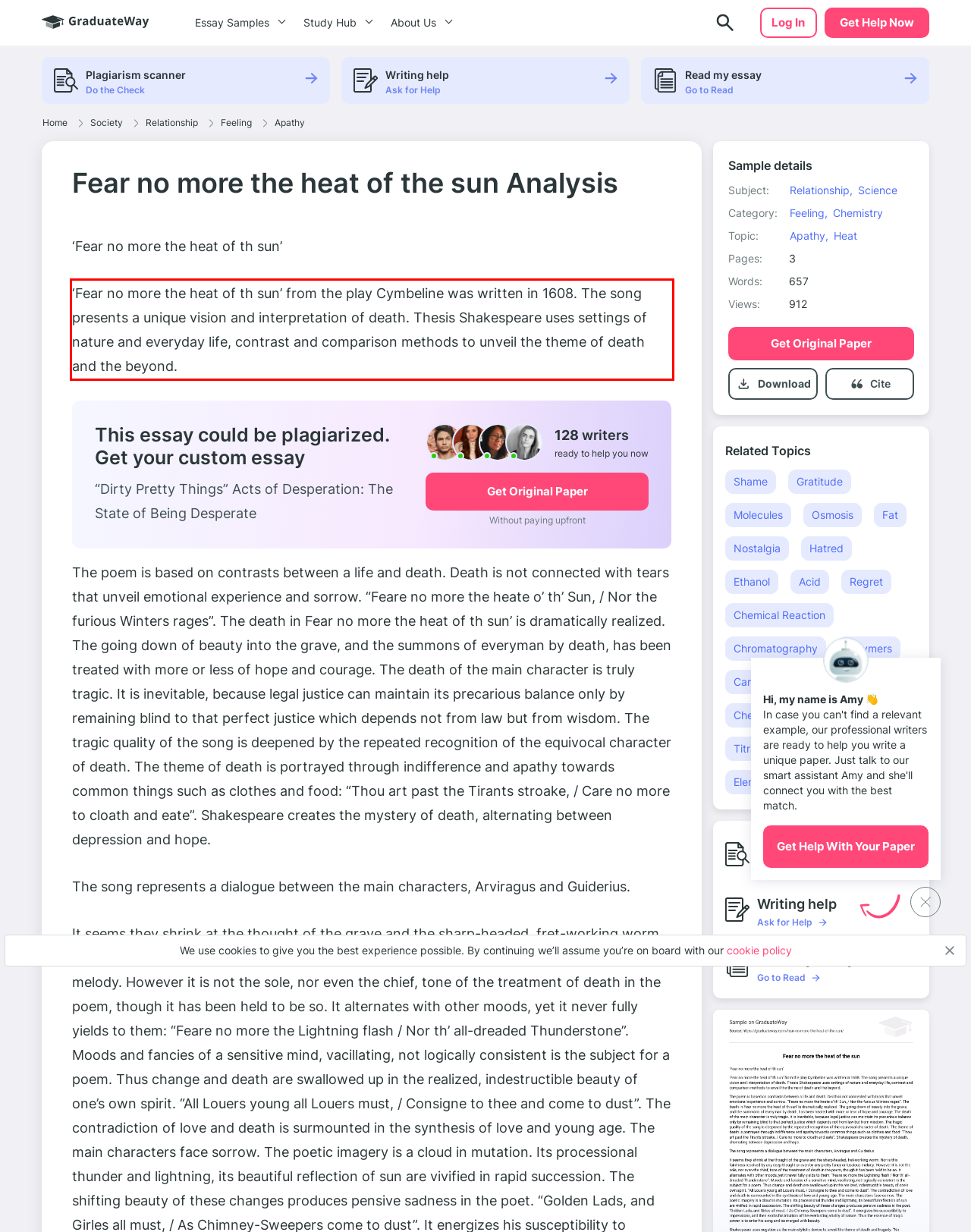Please identify and extract the text content from the UI element encased in a red bounding box on the provided webpage screenshot.

‘Fear no more the heat of th sun’ from the play Cymbeline was written in 1608. The song presents a unique vision and interpretation of death. Thesis Shakespeare uses settings of nature and everyday life, contrast and comparison methods to unveil the theme of death and the beyond.